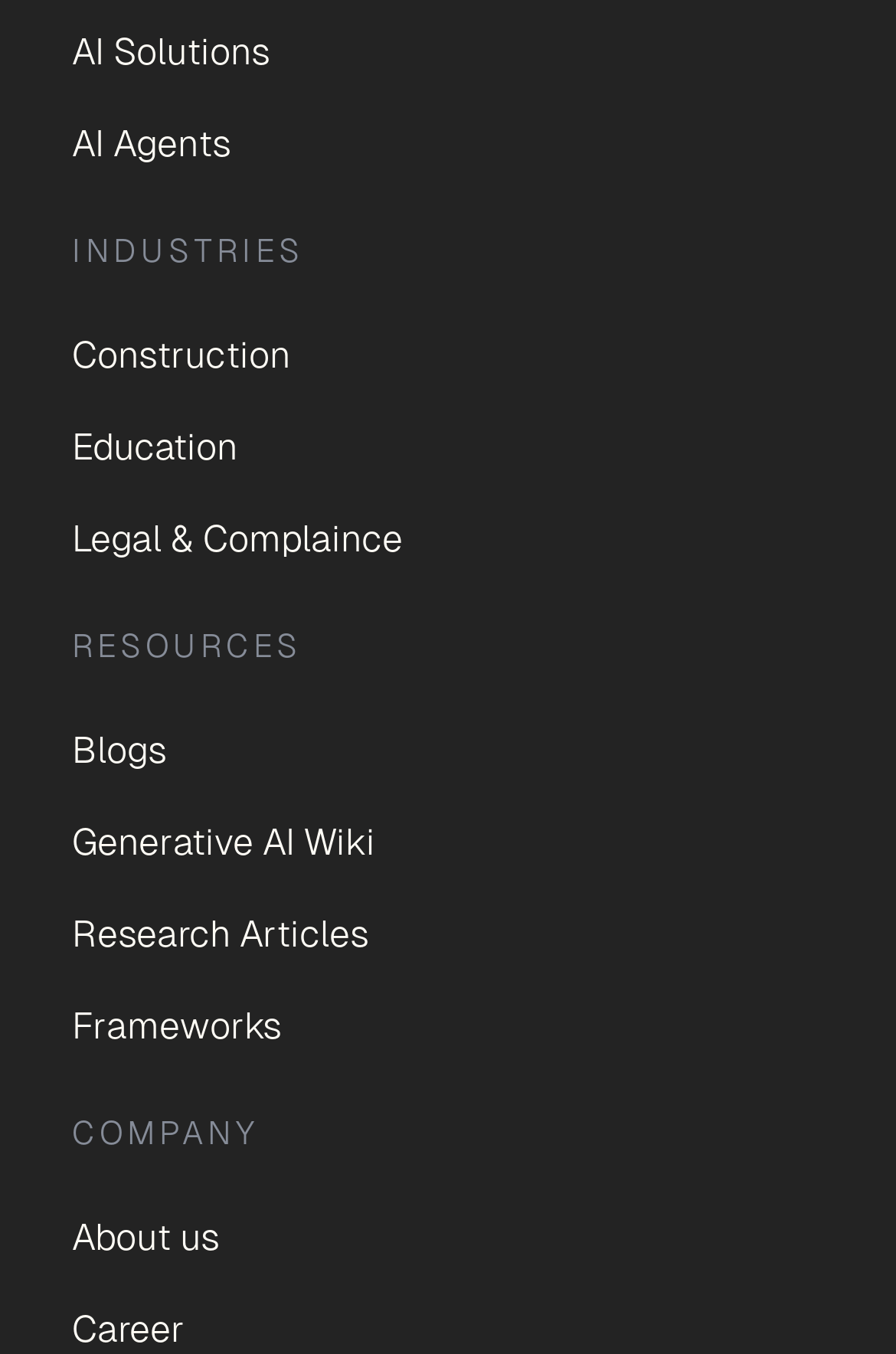Determine the bounding box coordinates of the clickable region to execute the instruction: "Go to Construction industry page". The coordinates should be four float numbers between 0 and 1, denoted as [left, top, right, bottom].

[0.08, 0.243, 0.92, 0.284]